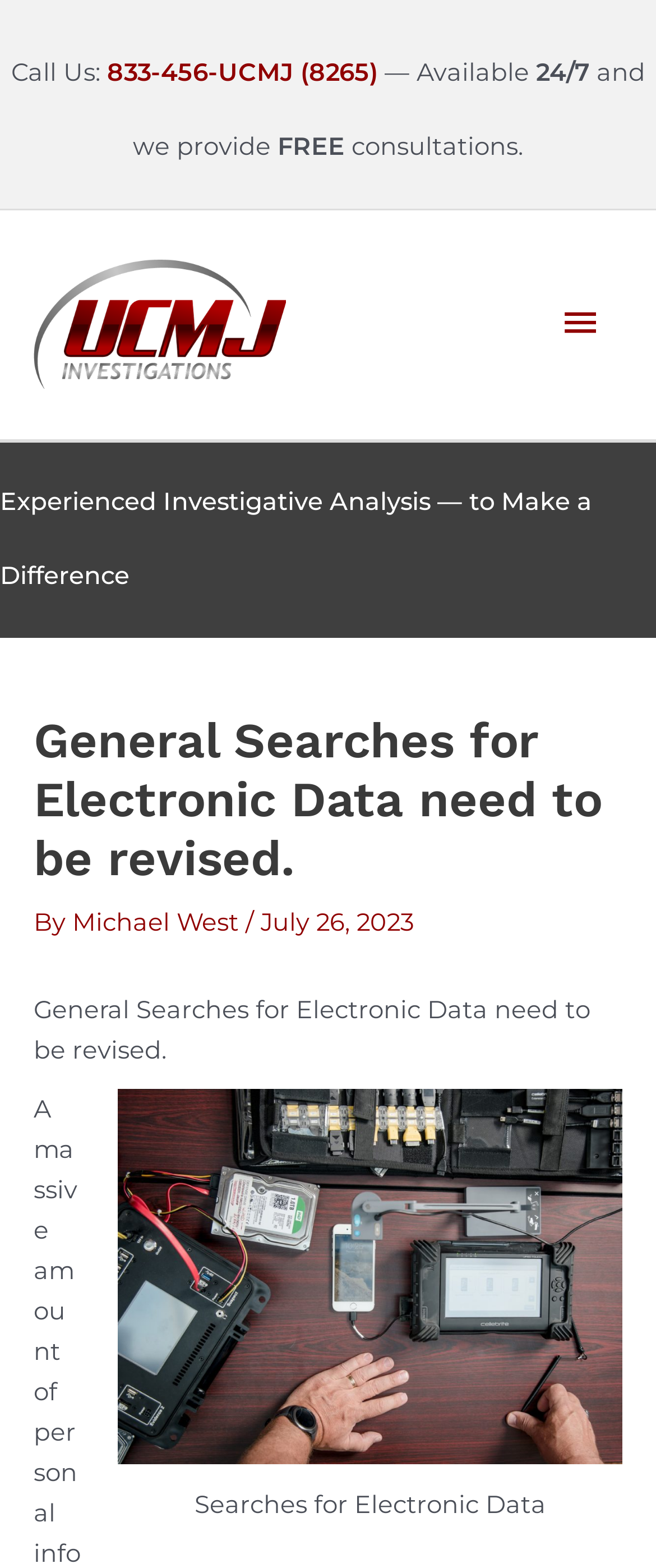Please find and report the primary heading text from the webpage.

General Searches for Electronic Data need to be revised.